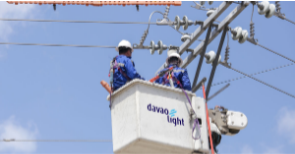Please provide a one-word or phrase answer to the question: 
What is the logo displayed on the side of the bucket?

Davao Light